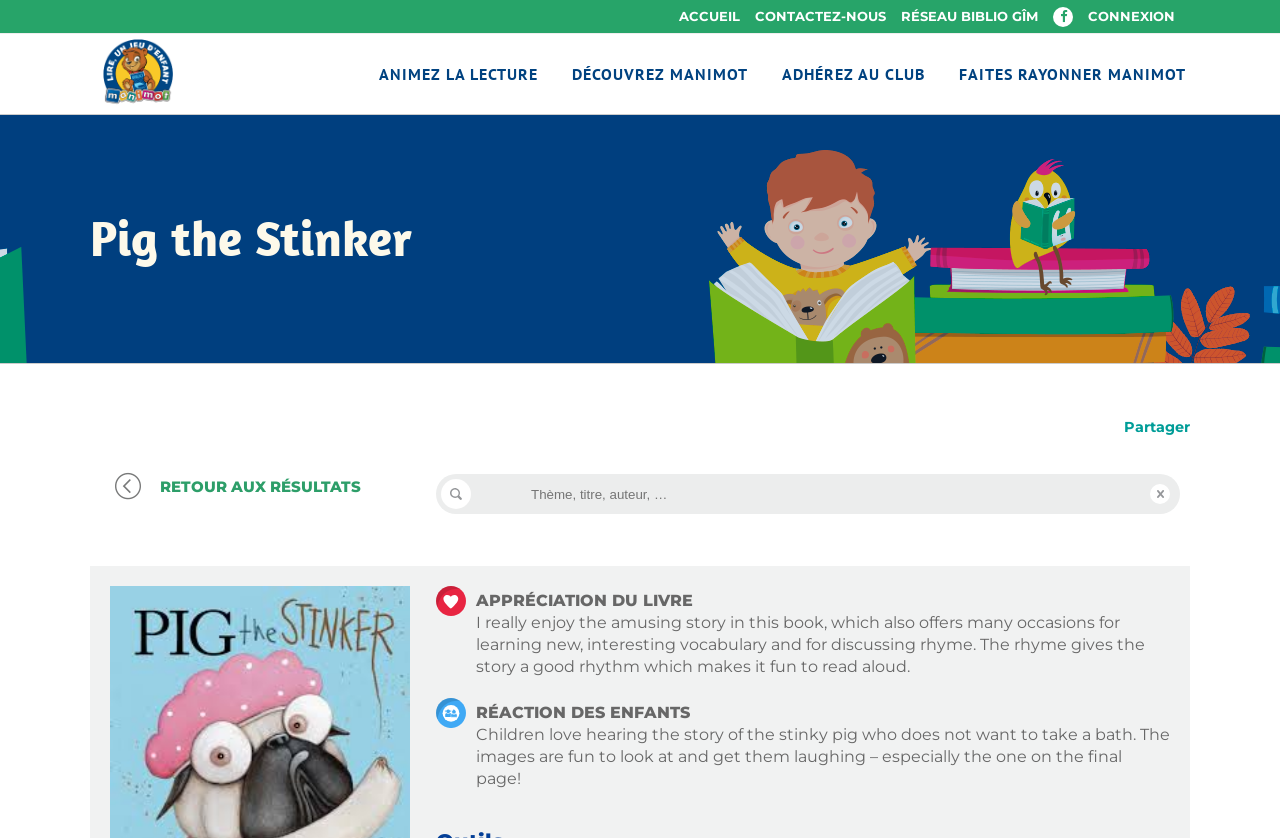Describe in detail what you see on the webpage.

This webpage is about a children's book called "Pig the Stinker - Manimot". At the top, there are five links: "ACCUEIL", "CONTACTEZ-NOUS", "RÉSEAU BIBLIO GÎM", an icon, and "CONNEXION", aligned horizontally across the page. Below these links, there are five identical images of a logo, positioned side by side. 

Further down, there are four links: "ANIMEZ LA LECTURE", "DÉCOUVREZ MANIMOT", "ADHÉREZ AU CLUB", and "FAITES RAYONNER MANIMOT", also aligned horizontally. 

On the left side of the page, there is a table with a heading "Pig the Stinker" at the top. Below the heading, there is a link "Partager" and another link with a return icon. 

In the middle of the page, there is a form with a submit button and a textbox. To the right of the form, there is a link "Reset" with a trash can icon. 

Below the form, there are two sections with headings: "APPRÉCIATION DU LIVRE" and "RÉACTION DES ENFANTS". Each section has a paragraph of text describing the book. The first section discusses the story and its educational value, while the second section describes how children react to the story and its illustrations.